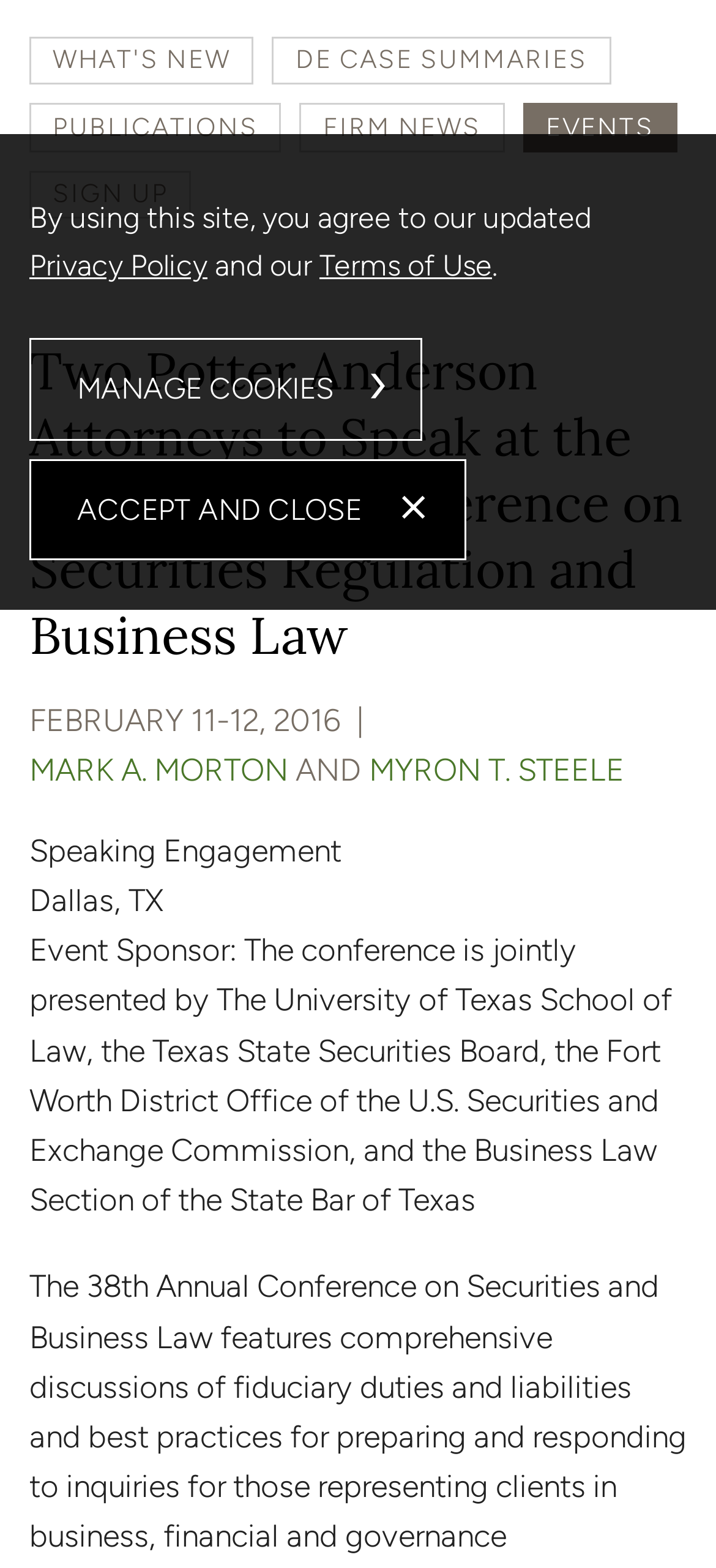Identify and provide the bounding box for the element described by: "Publications".

[0.041, 0.066, 0.393, 0.097]